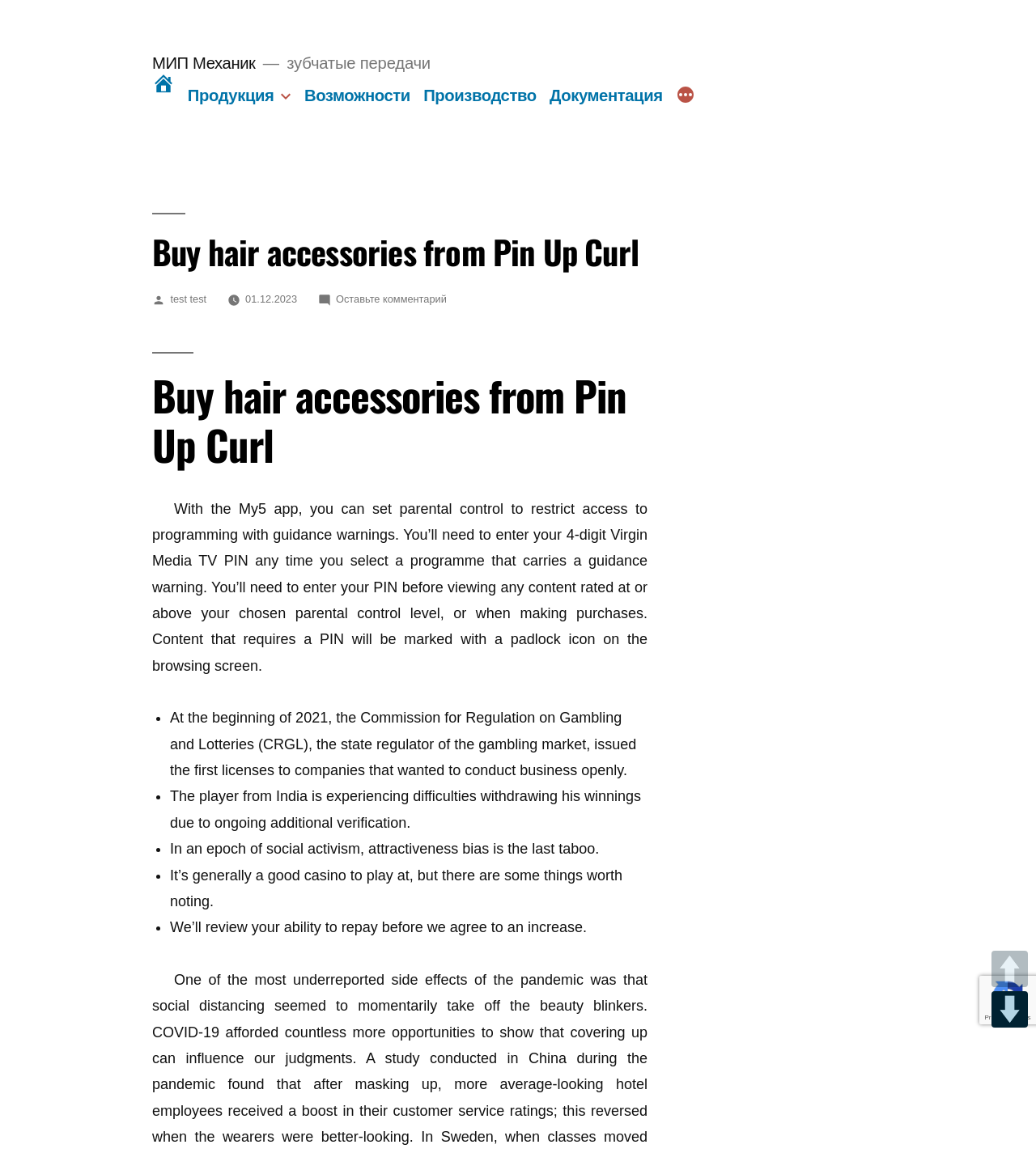Answer the question using only a single word or phrase: 
How many list markers are there?

5